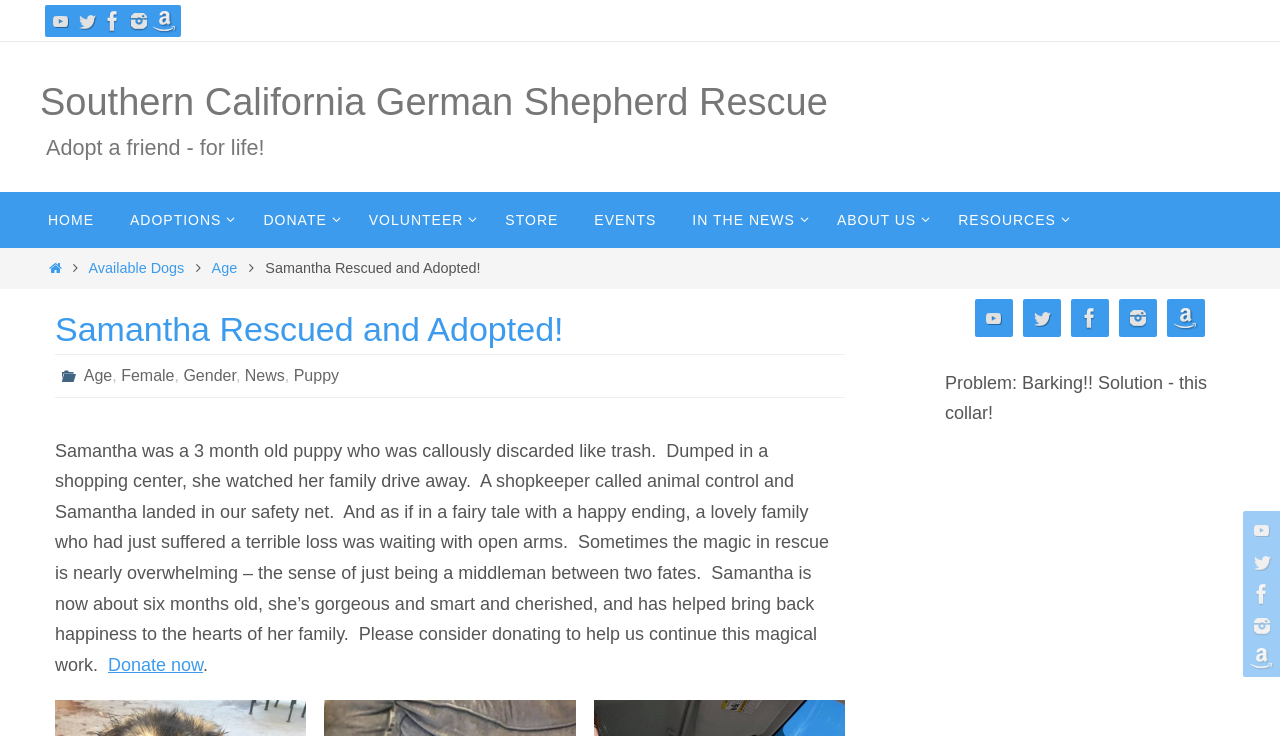Please find and generate the text of the main heading on the webpage.

Samantha Rescued and Adopted!